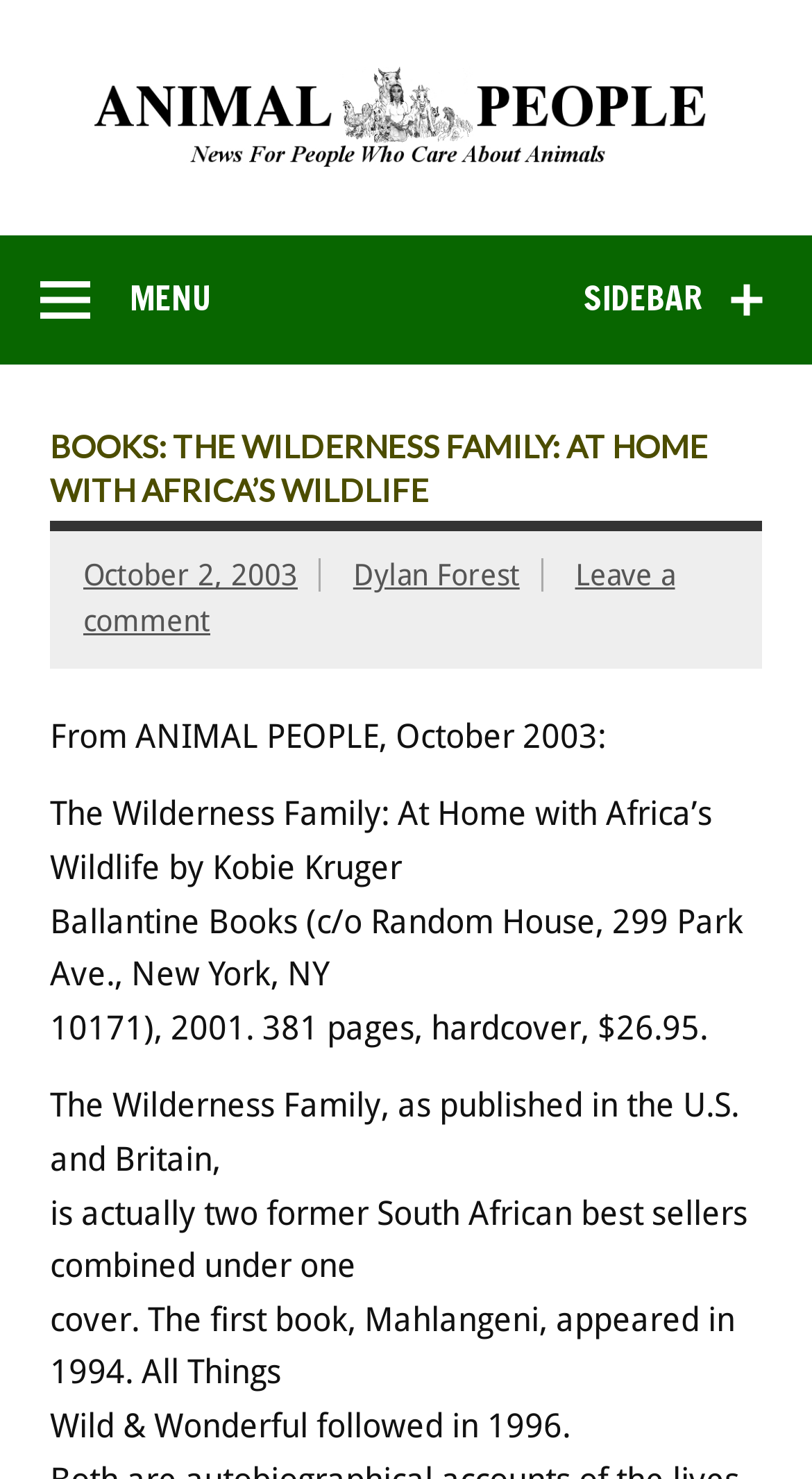Based on the image, please elaborate on the answer to the following question:
What is the price of the book?

I found the price of the book by looking at the text that describes the book's publication details. The text says '381 pages, hardcover, $26.95', which indicates that the price of the book is $26.95.